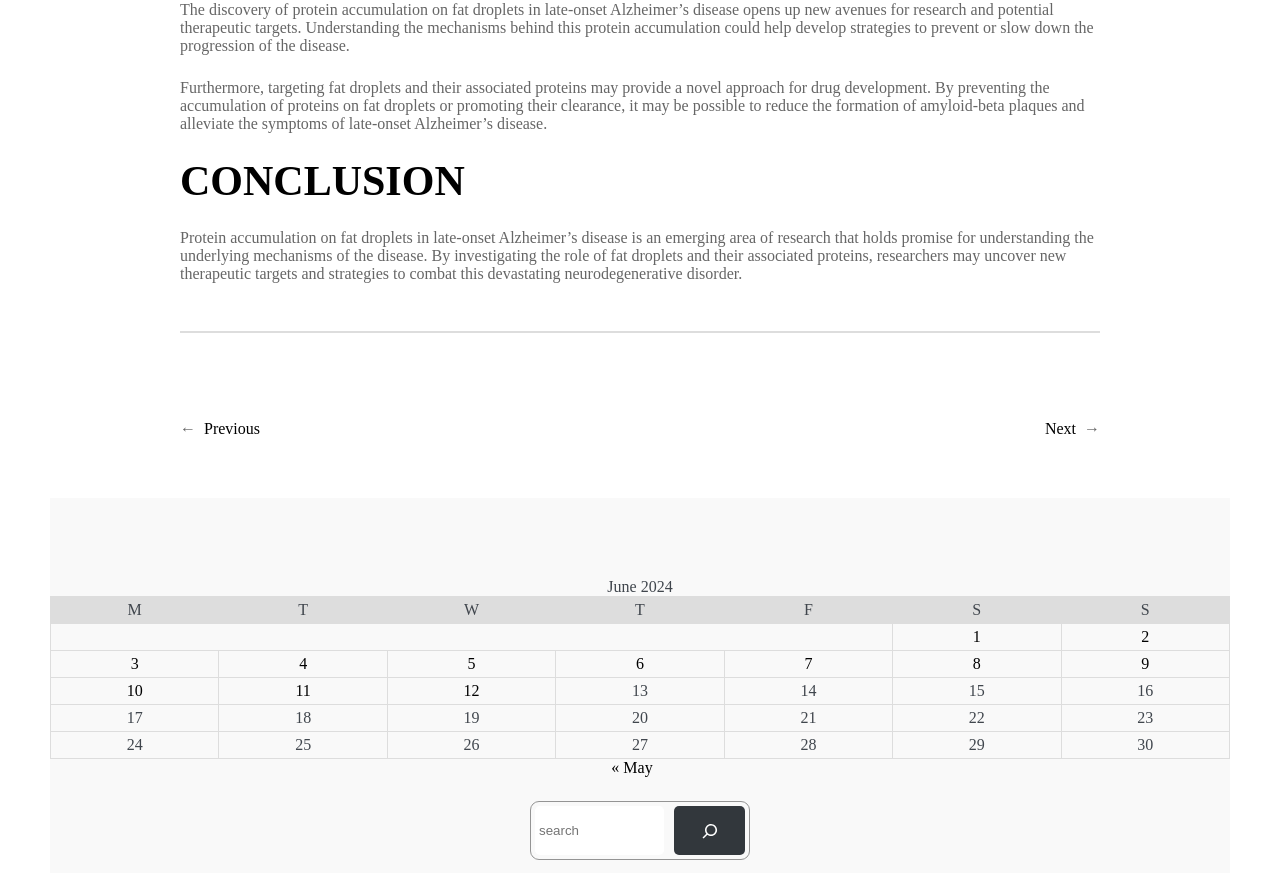Please identify the coordinates of the bounding box for the clickable region that will accomplish this instruction: "Search for posts".

[0.418, 0.923, 0.519, 0.98]